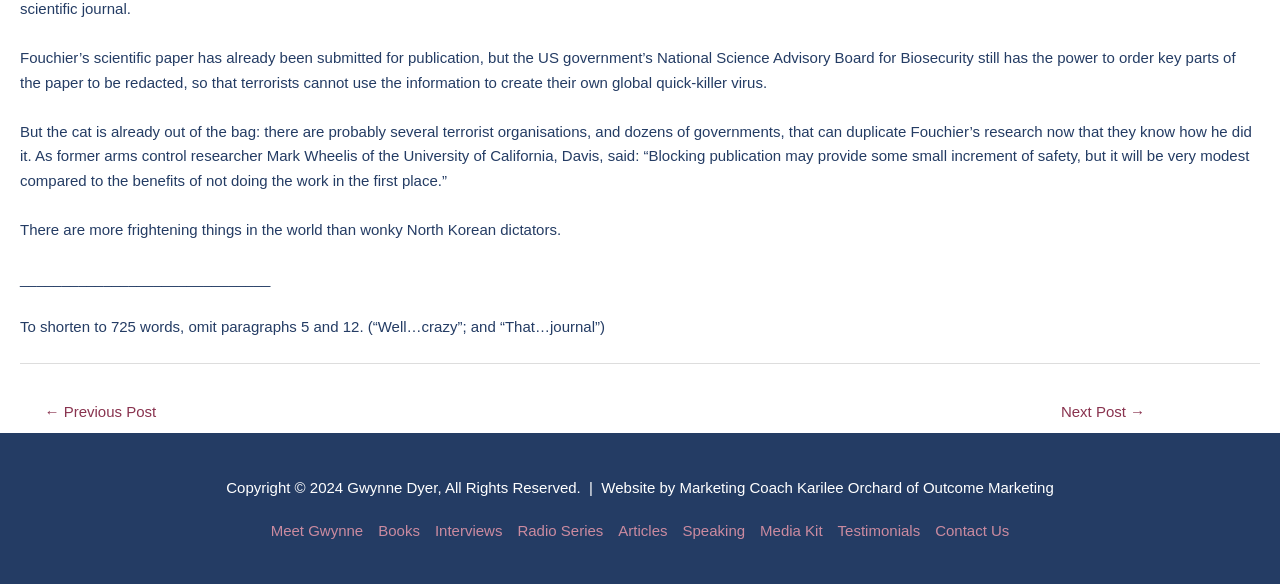Identify the bounding box coordinates of the area that should be clicked in order to complete the given instruction: "go to previous post". The bounding box coordinates should be four float numbers between 0 and 1, i.e., [left, top, right, bottom].

[0.017, 0.678, 0.14, 0.737]